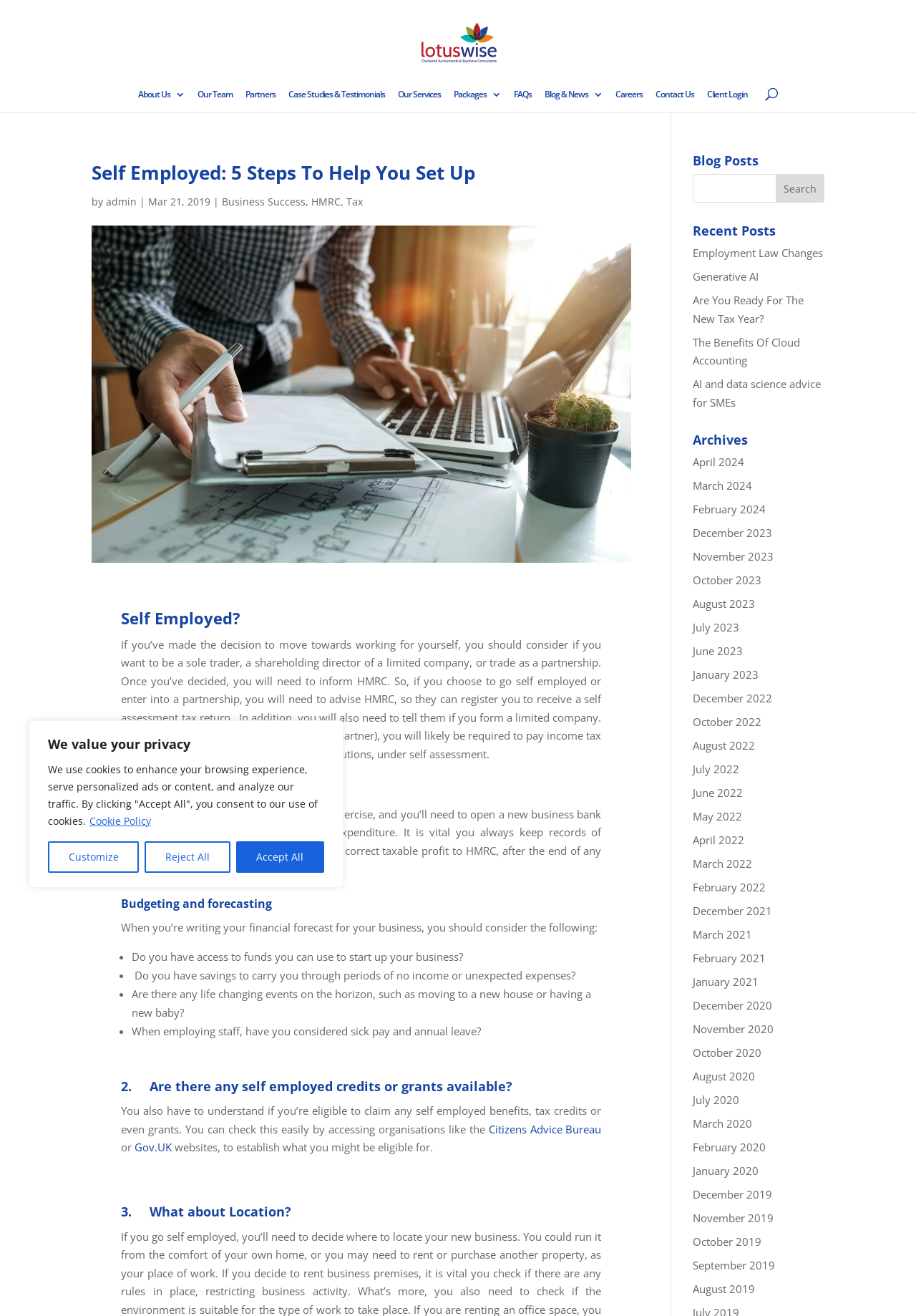Please identify the bounding box coordinates of the element that needs to be clicked to execute the following command: "click the 'Lotuswise' link". Provide the bounding box using four float numbers between 0 and 1, formatted as [left, top, right, bottom].

[0.426, 0.026, 0.575, 0.037]